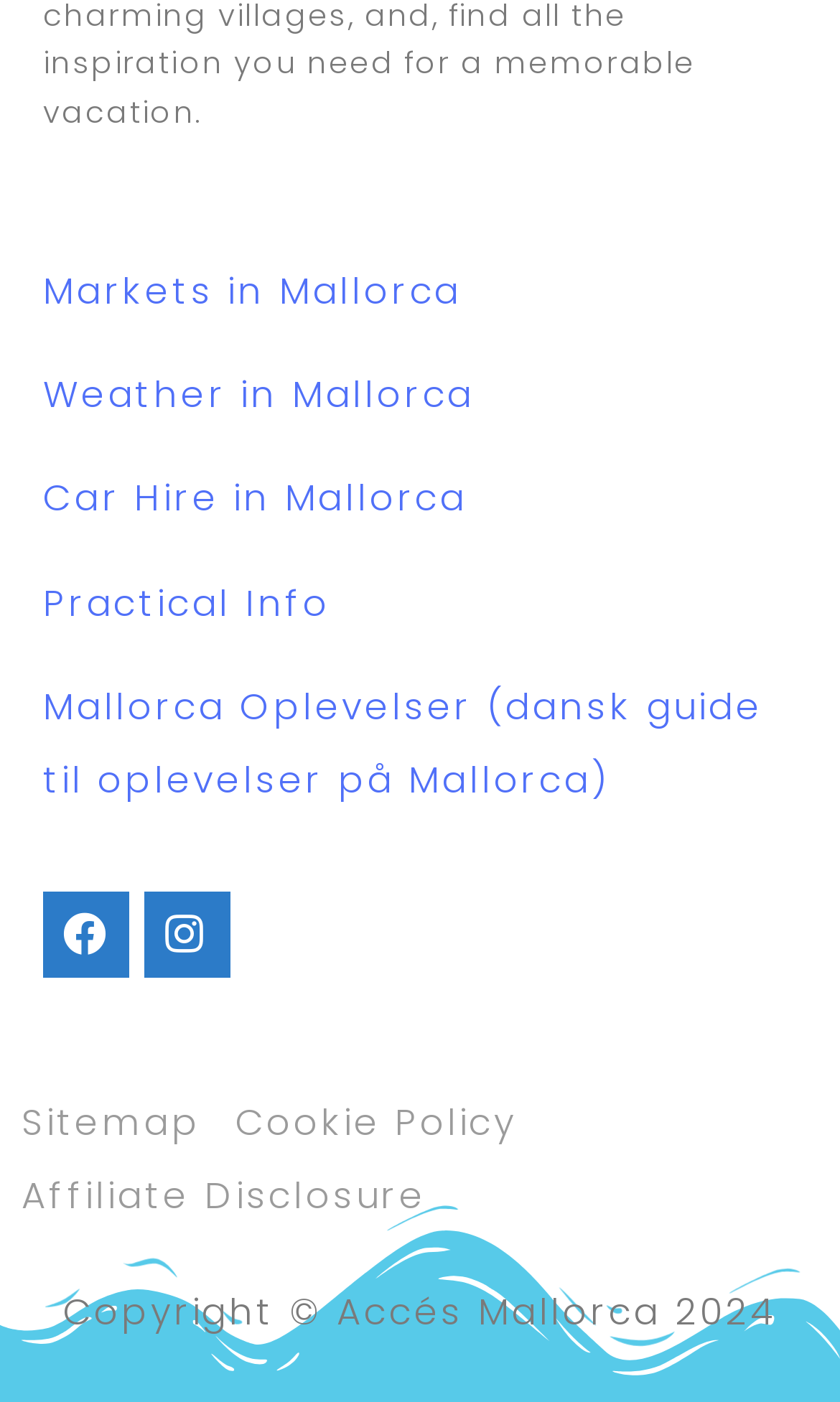Please find the bounding box coordinates of the clickable region needed to complete the following instruction: "Check the weather in Mallorca". The bounding box coordinates must consist of four float numbers between 0 and 1, i.e., [left, top, right, bottom].

[0.051, 0.263, 0.565, 0.3]